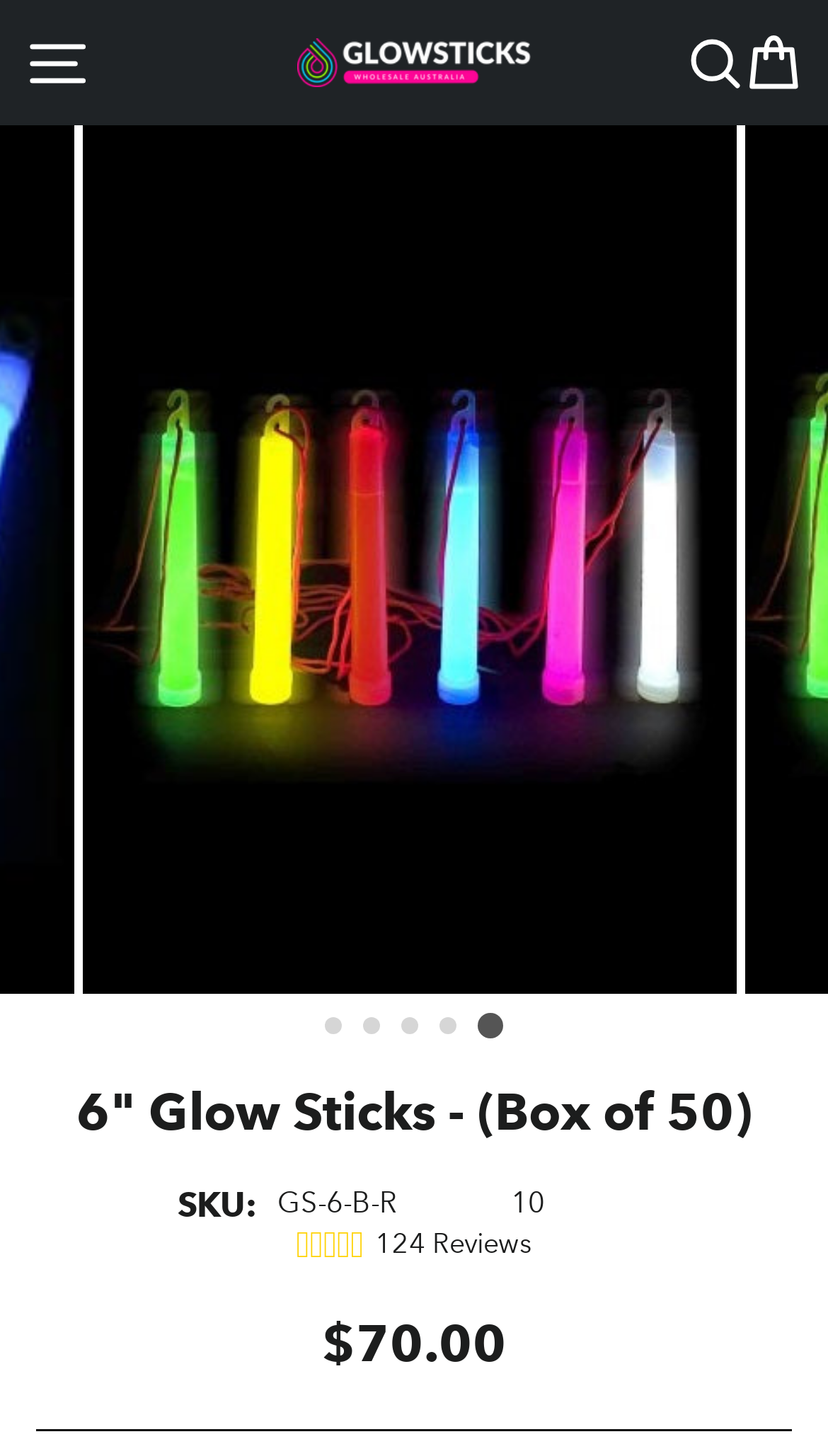Specify the bounding box coordinates for the region that must be clicked to perform the given instruction: "Select the 5th option".

[0.577, 0.696, 0.608, 0.714]